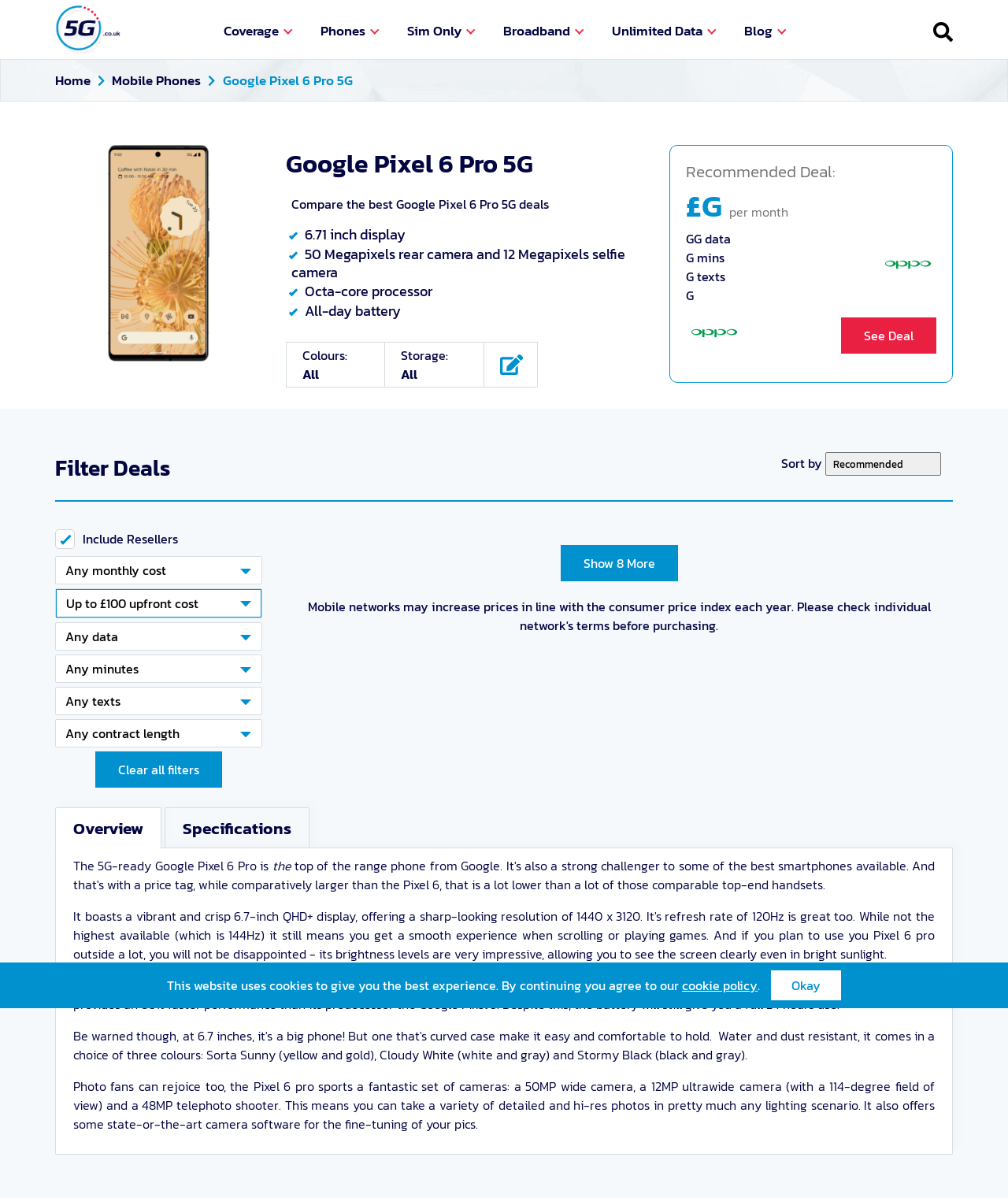Could you please study the image and provide a detailed answer to the question:
What is the purpose of the 'Clear all filters' button?

The purpose of the 'Clear all filters' button can be inferred from its location in the 'Filter Deals' section and its text. The button is likely used to clear all the filters that have been applied to the deals, allowing the user to start over with the default settings.